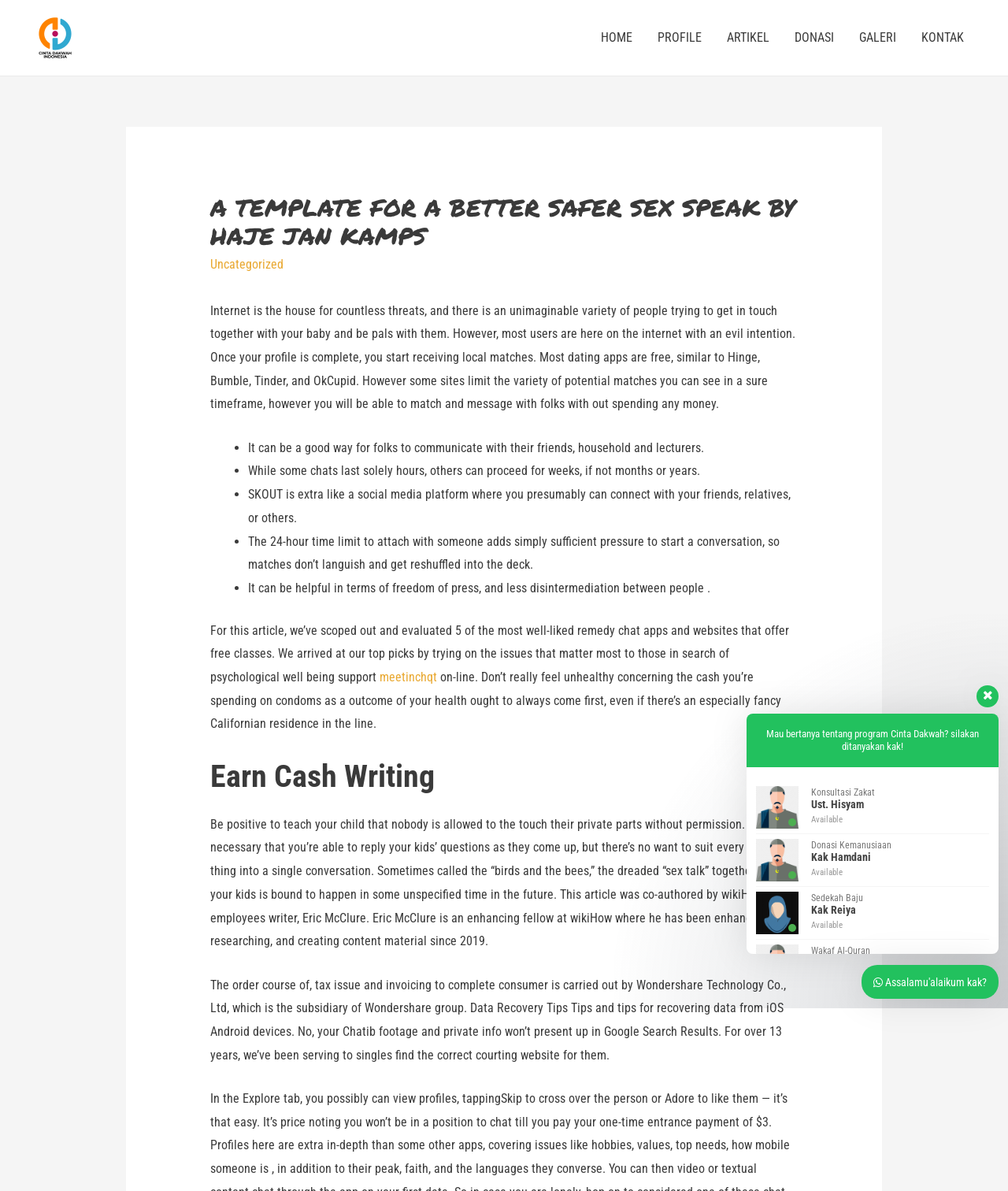Bounding box coordinates are specified in the format (top-left x, top-left y, bottom-right x, bottom-right y). All values are floating point numbers bounded between 0 and 1. Please provide the bounding box coordinate of the region this sentence describes: alt="Yayasan Cinta Dakwah Indonesia"

[0.031, 0.025, 0.078, 0.037]